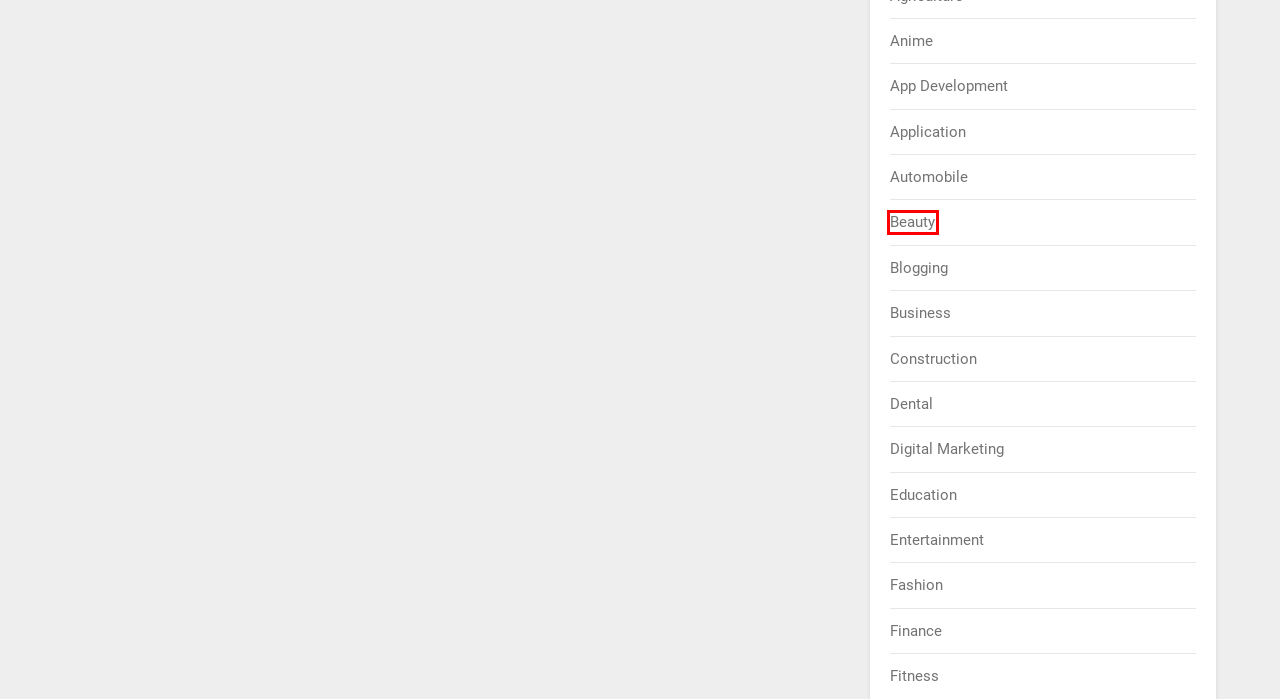You are presented with a screenshot of a webpage containing a red bounding box around a particular UI element. Select the best webpage description that matches the new webpage after clicking the element within the bounding box. Here are the candidates:
A. Entertainment Archives - Saltcreekwinebar
B. Application Archives - Saltcreekwinebar
C. Blogging Archives - Saltcreekwinebar
D. Automobile Archives - Saltcreekwinebar
E. Beauty Archives - Saltcreekwinebar
F. Dental Archives - Saltcreekwinebar
G. Anime Archives - Saltcreekwinebar
H. Finance Archives - Saltcreekwinebar

E